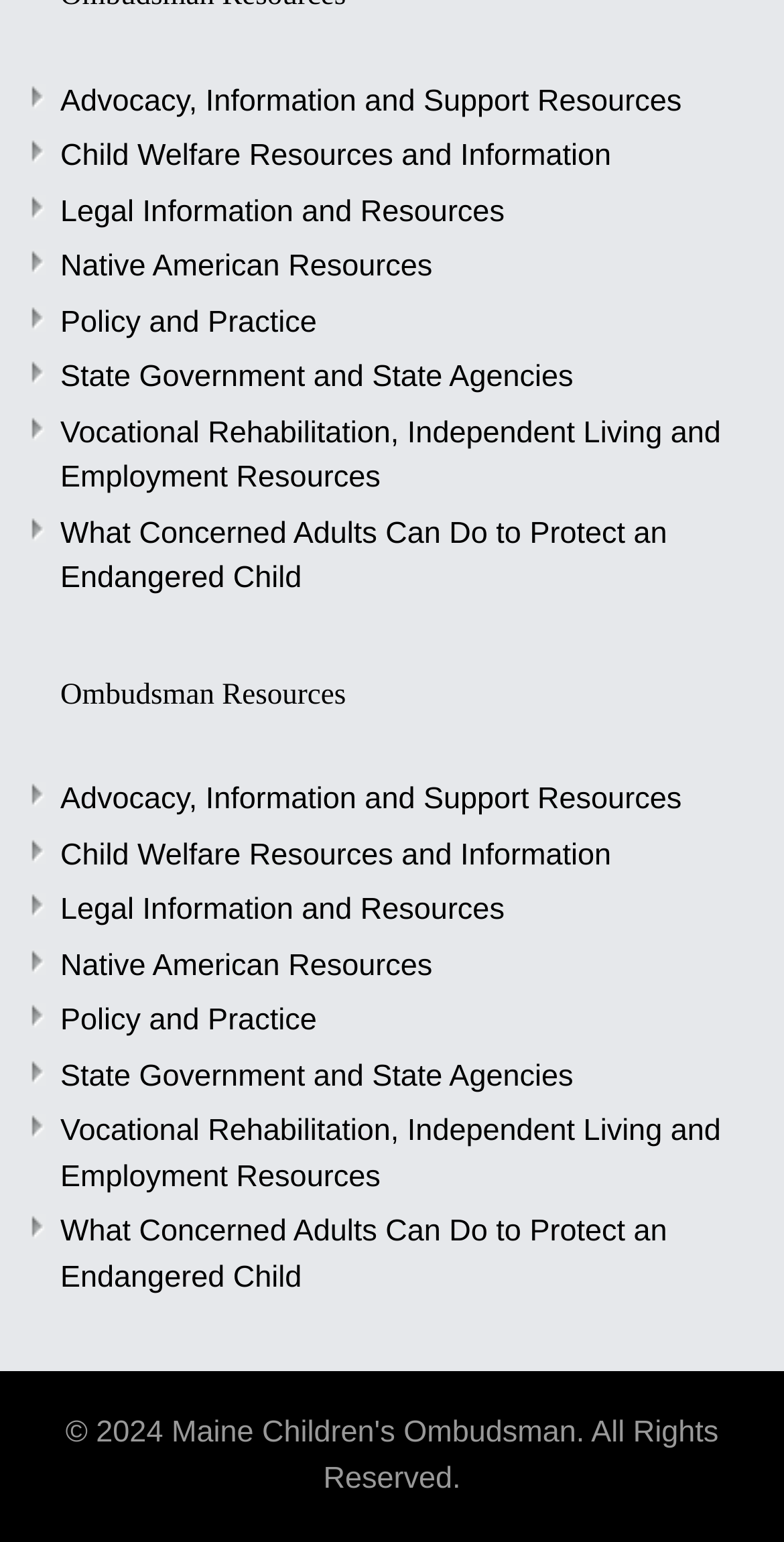Can you determine the bounding box coordinates of the area that needs to be clicked to fulfill the following instruction: "Click on Advocacy, Information and Support Resources"?

[0.077, 0.054, 0.869, 0.076]